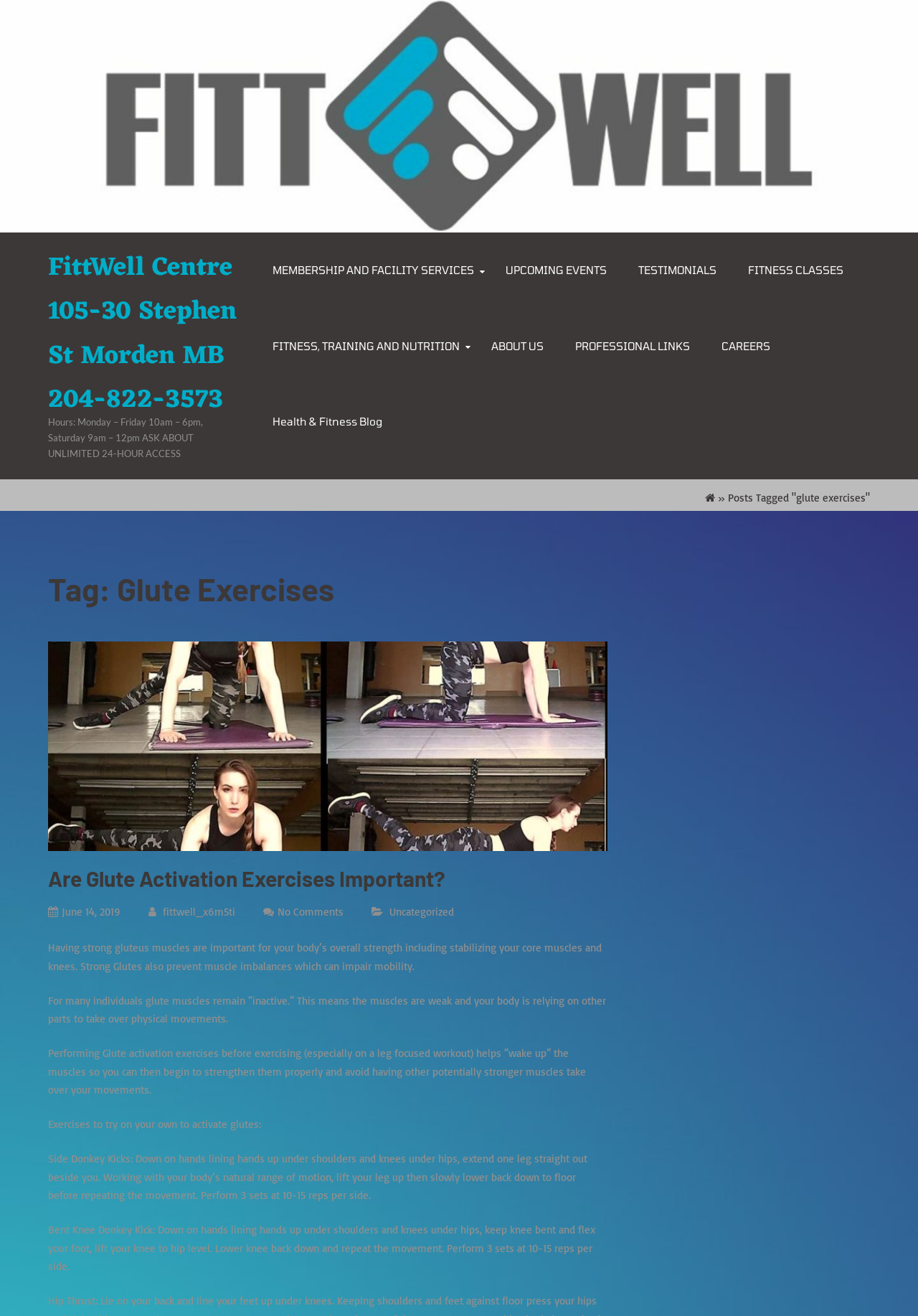Please locate the bounding box coordinates of the element that needs to be clicked to achieve the following instruction: "Click on the FittWell Centre link". The coordinates should be four float numbers between 0 and 1, i.e., [left, top, right, bottom].

[0.052, 0.188, 0.261, 0.321]